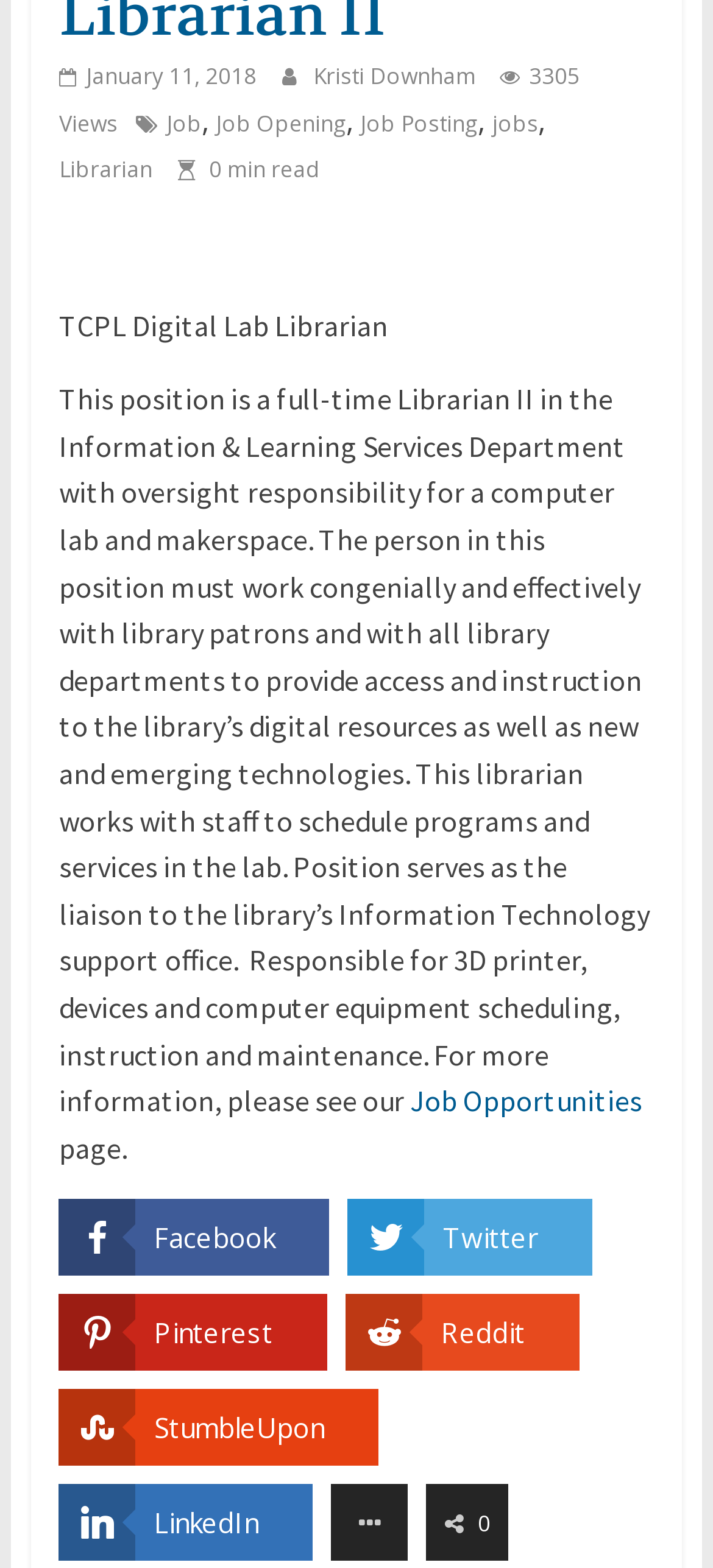How many minutes does it take to read the job description?
Please answer the question with as much detail and depth as you can.

The time it takes to read the job description can be found in the StaticText element with the text '0 min read' which is located near the top of the webpage.